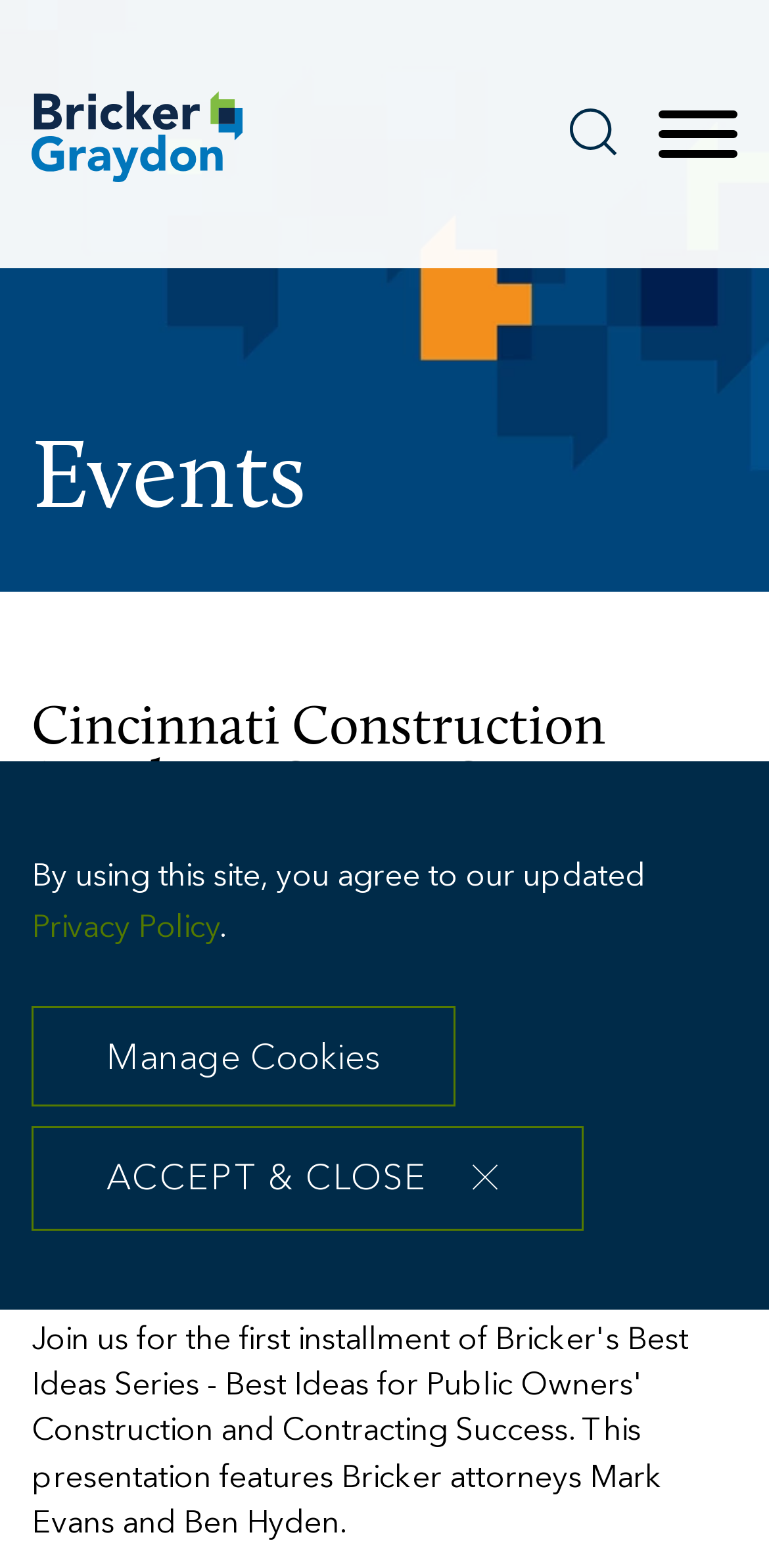Identify the bounding box coordinates of the region that should be clicked to execute the following instruction: "Open the main menu".

[0.846, 0.068, 0.969, 0.106]